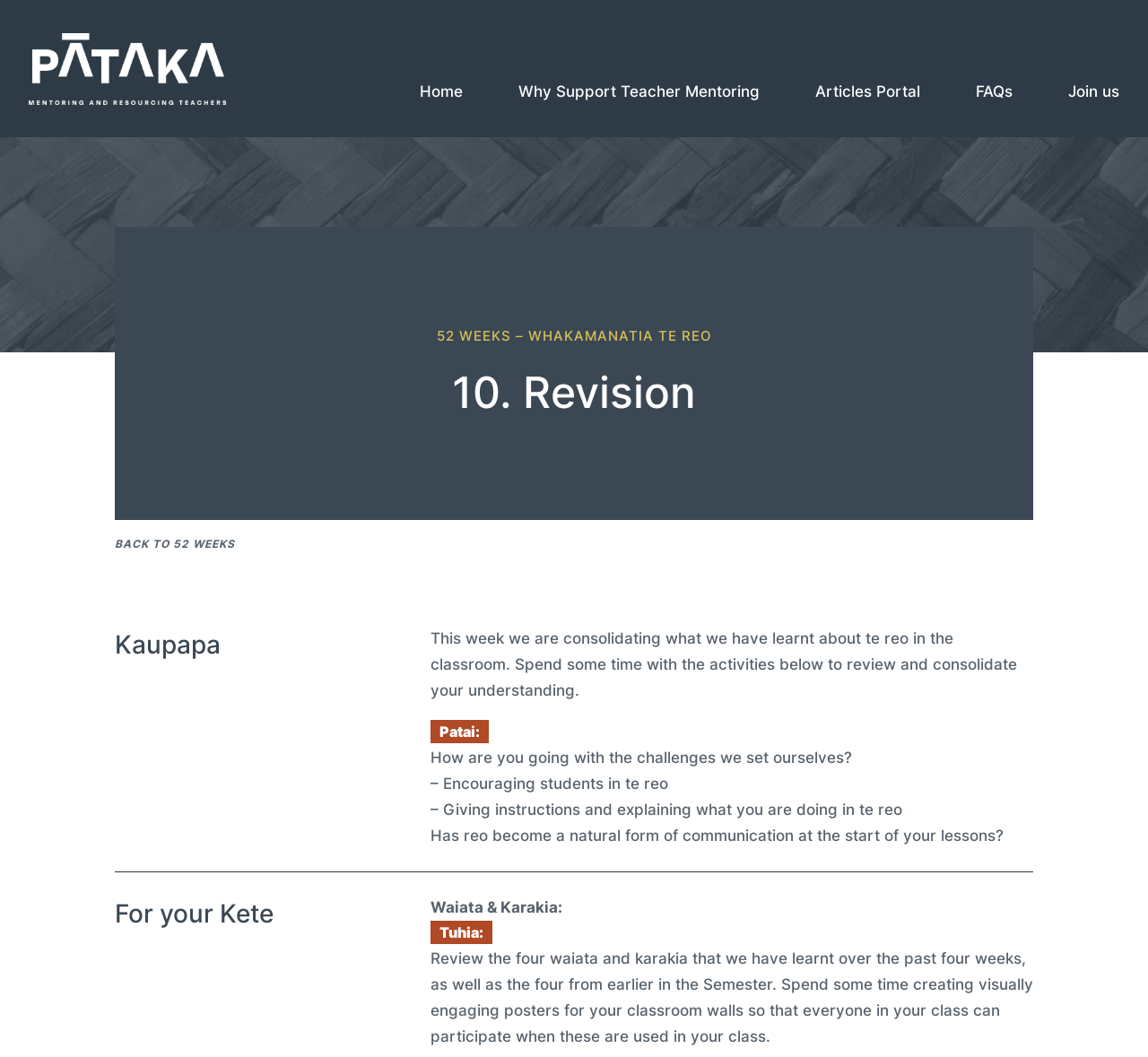Respond with a single word or phrase for the following question: 
What is the name of the current week?

10. Revision